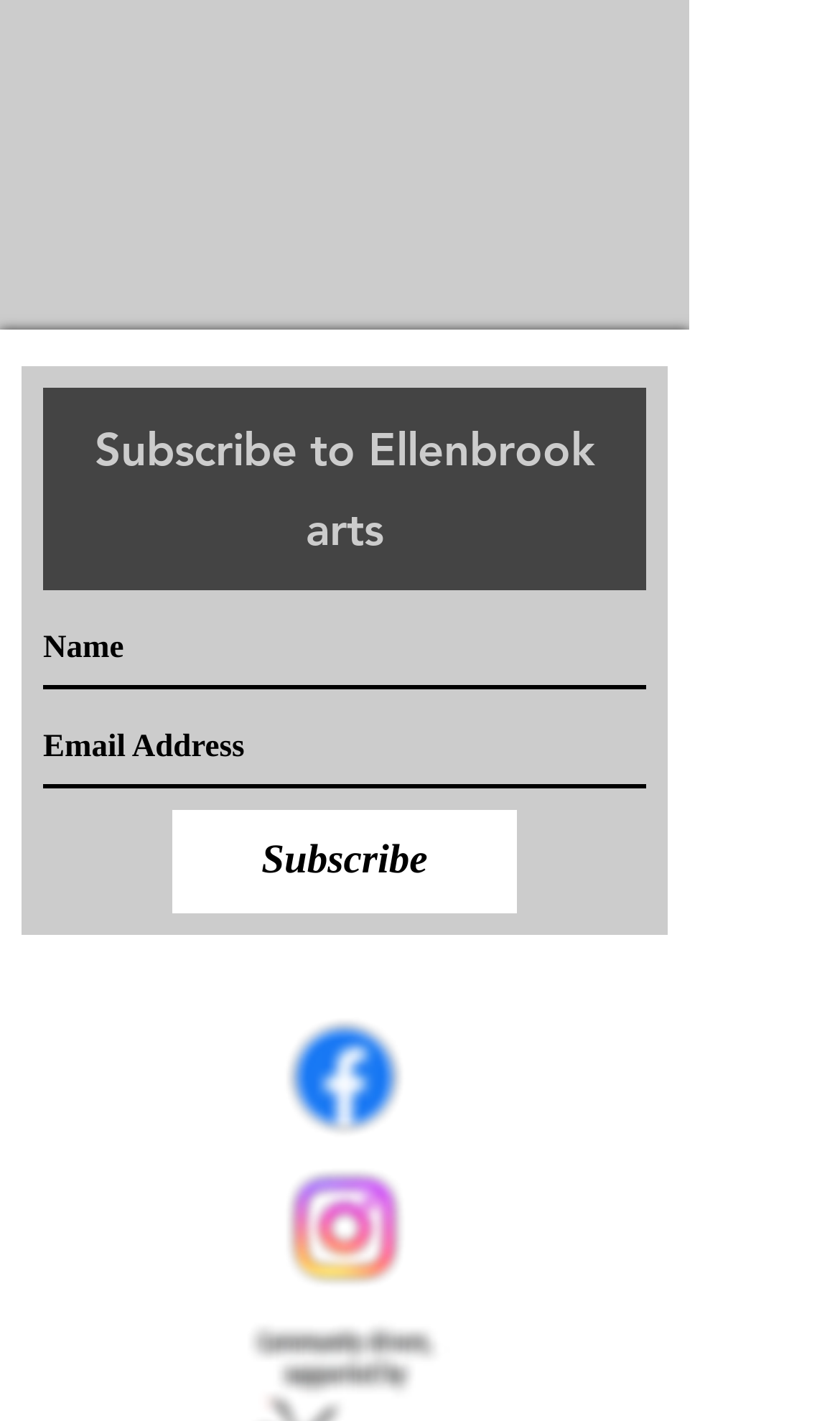Extract the bounding box for the UI element that matches this description: "aria-label="Email Address" name="email" placeholder="Email Address"".

[0.051, 0.5, 0.769, 0.555]